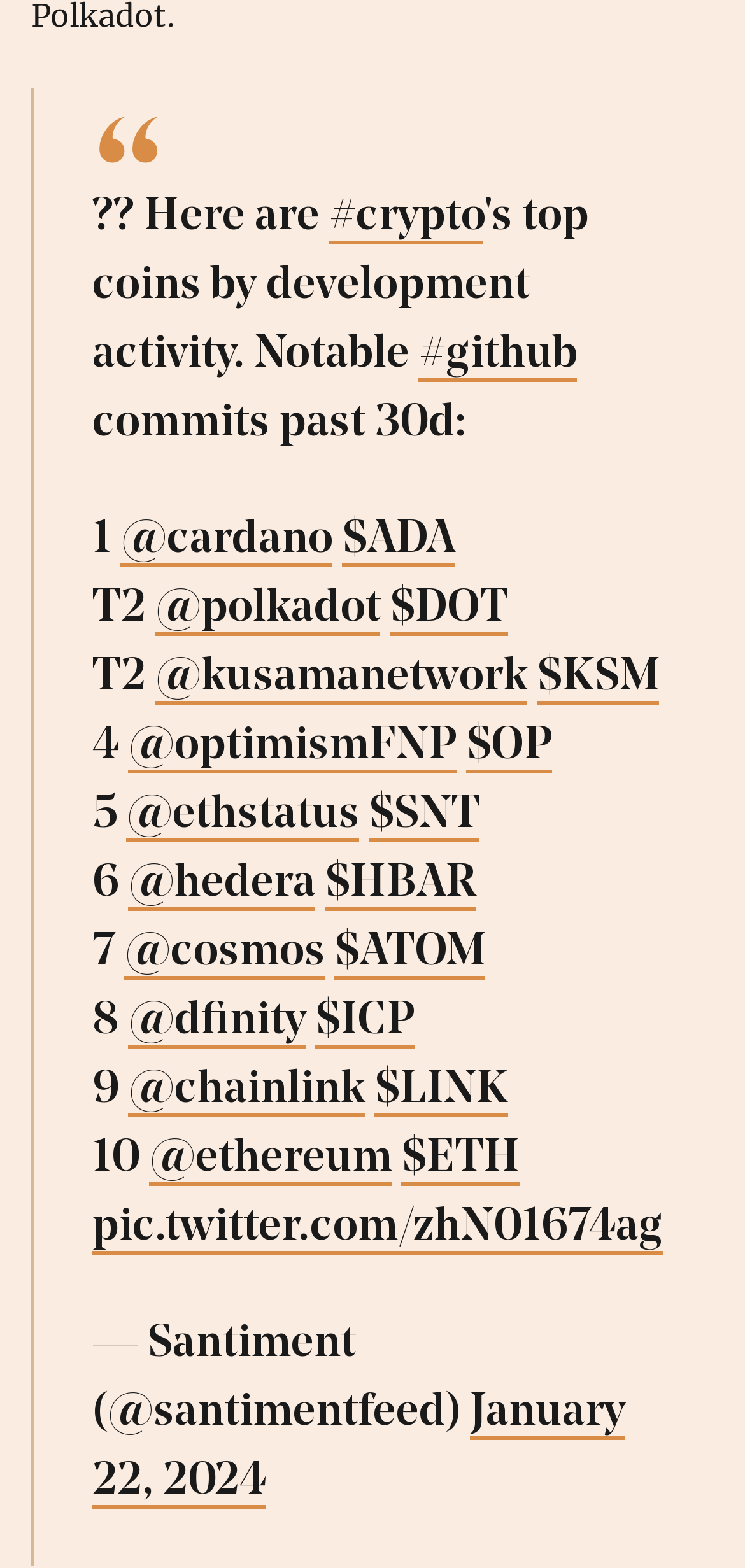Determine the bounding box coordinates of the clickable element to complete this instruction: "Click on the crypto link". Provide the coordinates in the format of four float numbers between 0 and 1, [left, top, right, bottom].

[0.442, 0.124, 0.649, 0.156]